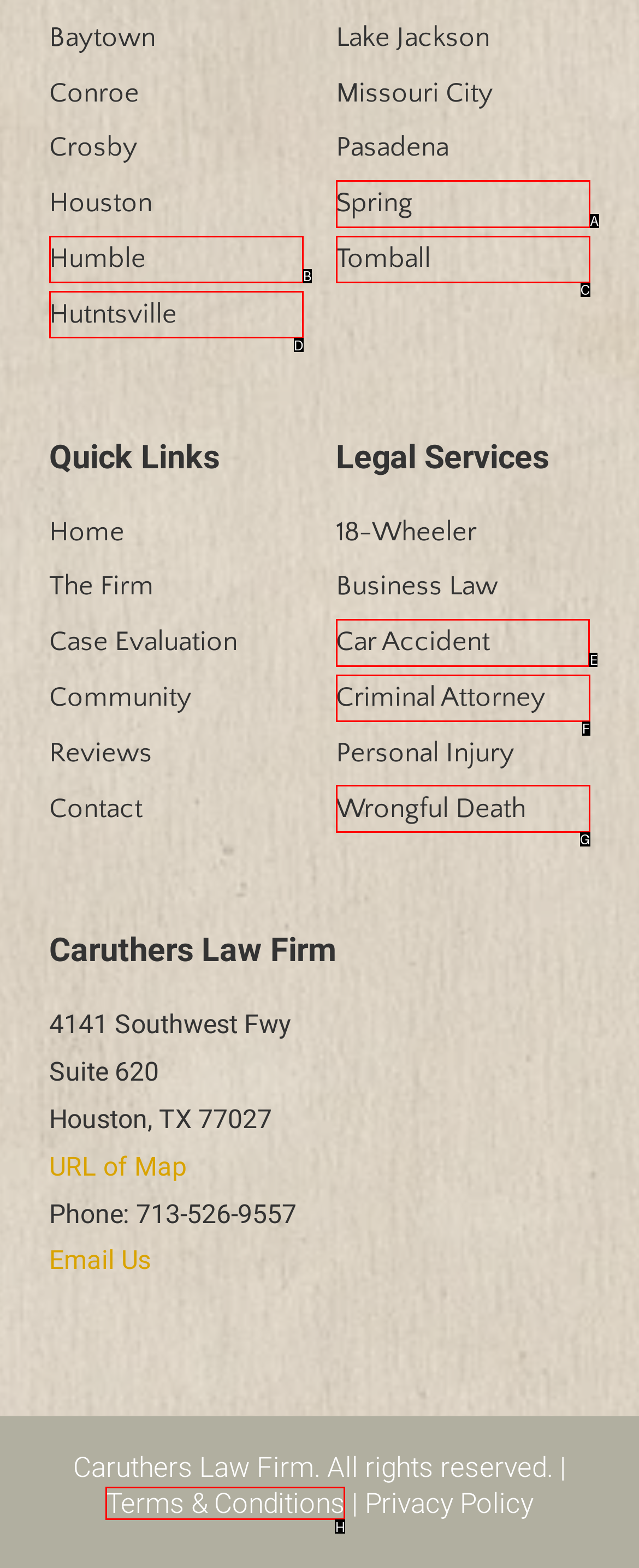Identify the correct lettered option to click in order to perform this task: View Car Accident legal services. Respond with the letter.

E